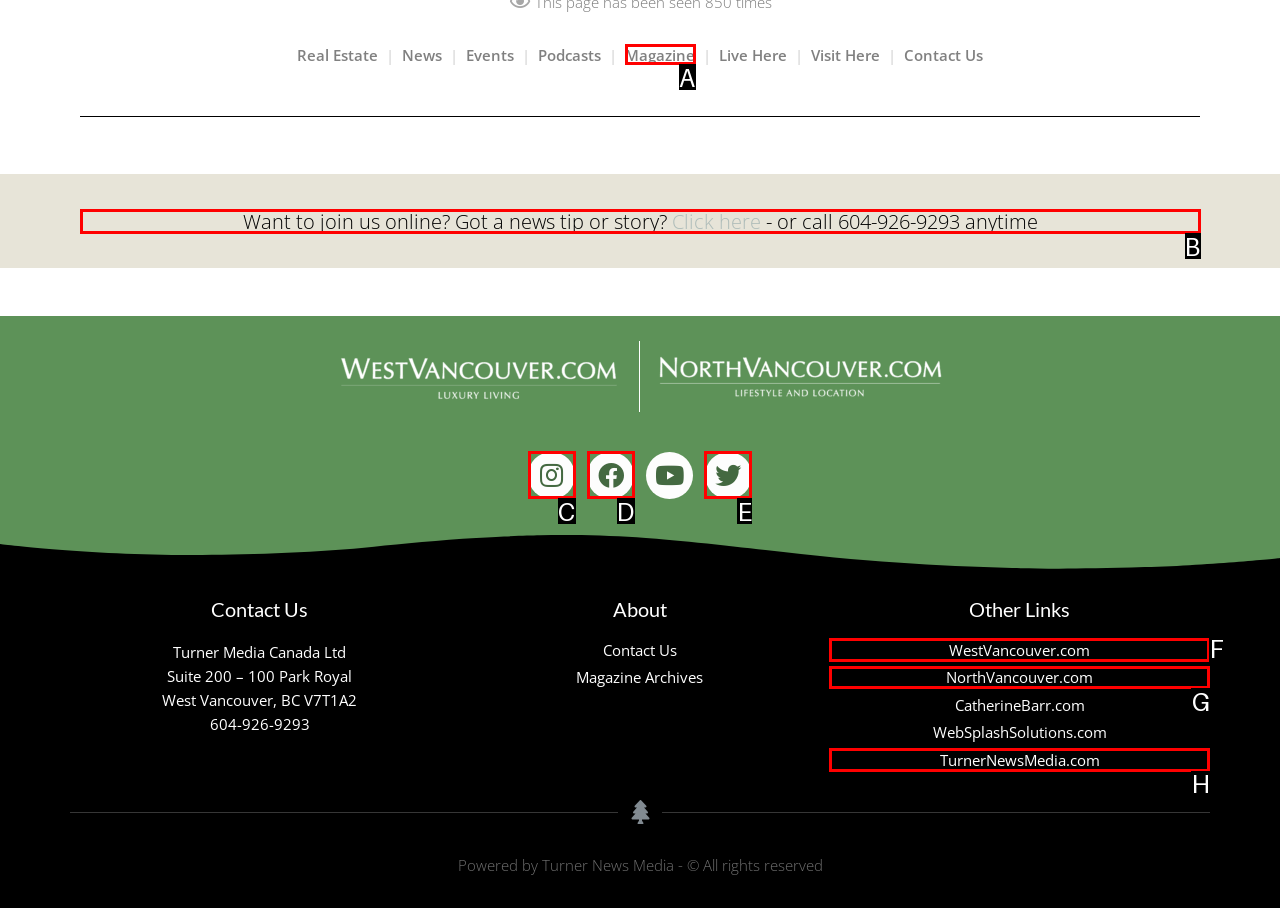Determine which HTML element I should select to execute the task: Go to WestVancouver.com
Reply with the corresponding option's letter from the given choices directly.

F